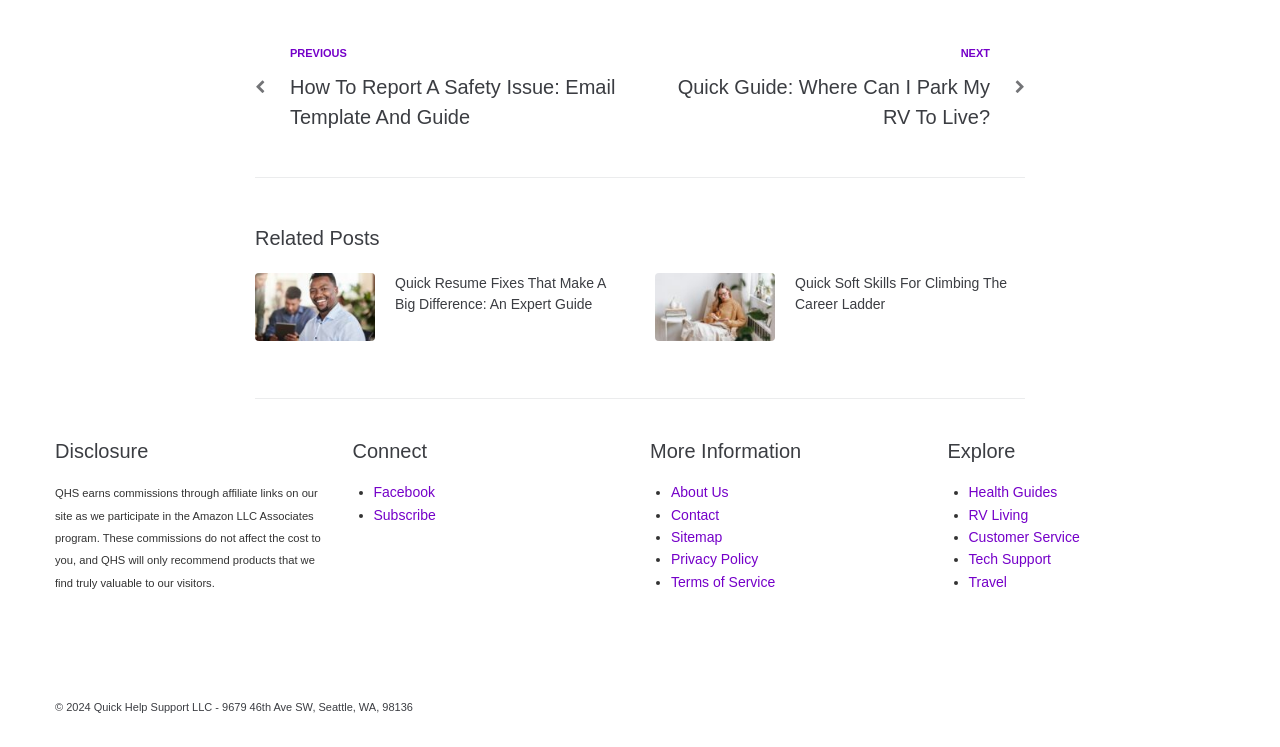What is the name of the company behind the website? Refer to the image and provide a one-word or short phrase answer.

Quick Help Support LLC